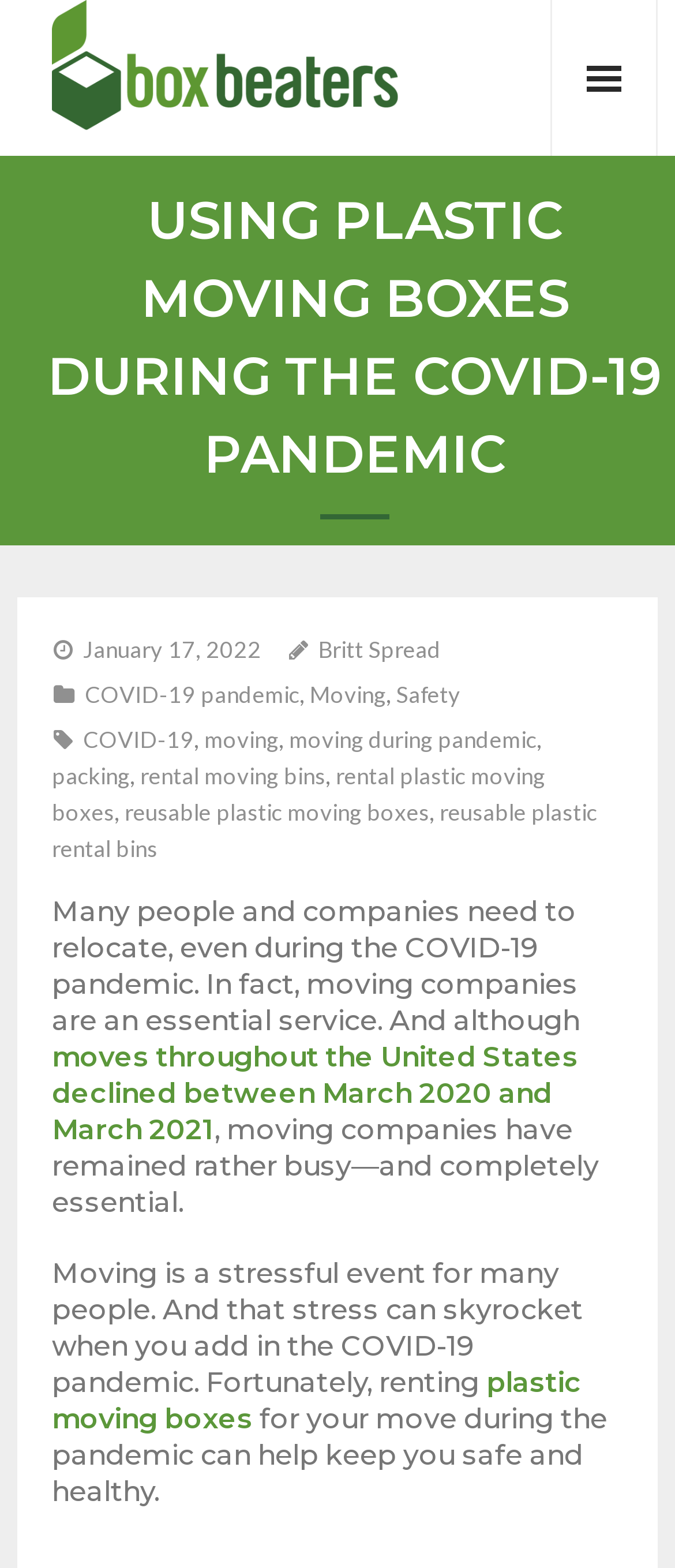Using the webpage screenshot, locate the HTML element that fits the following description and provide its bounding box: "plastic moving boxes".

[0.077, 0.871, 0.862, 0.915]